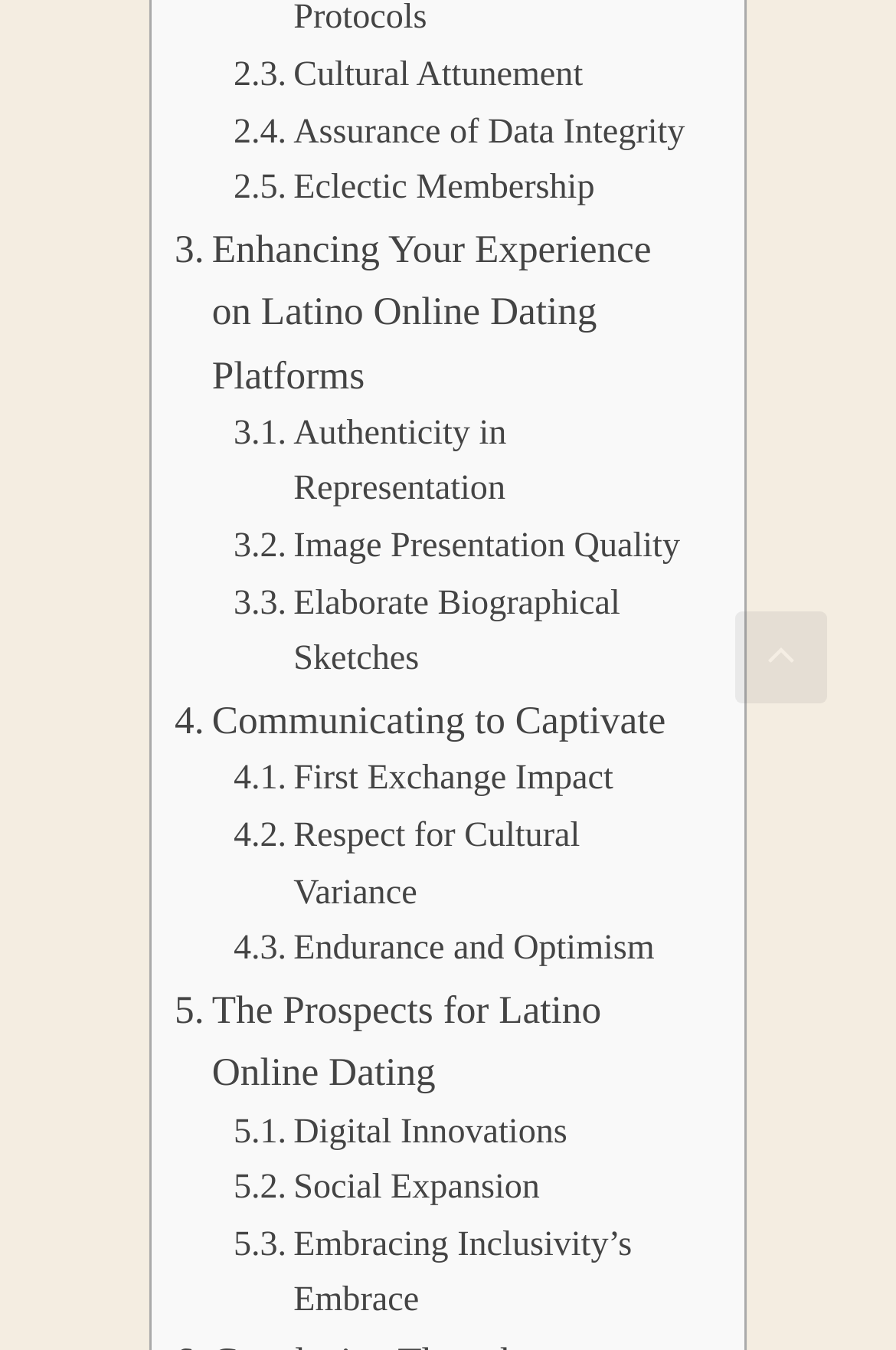Please mark the bounding box coordinates of the area that should be clicked to carry out the instruction: "Click Cultural Attunement".

[0.261, 0.036, 0.651, 0.078]